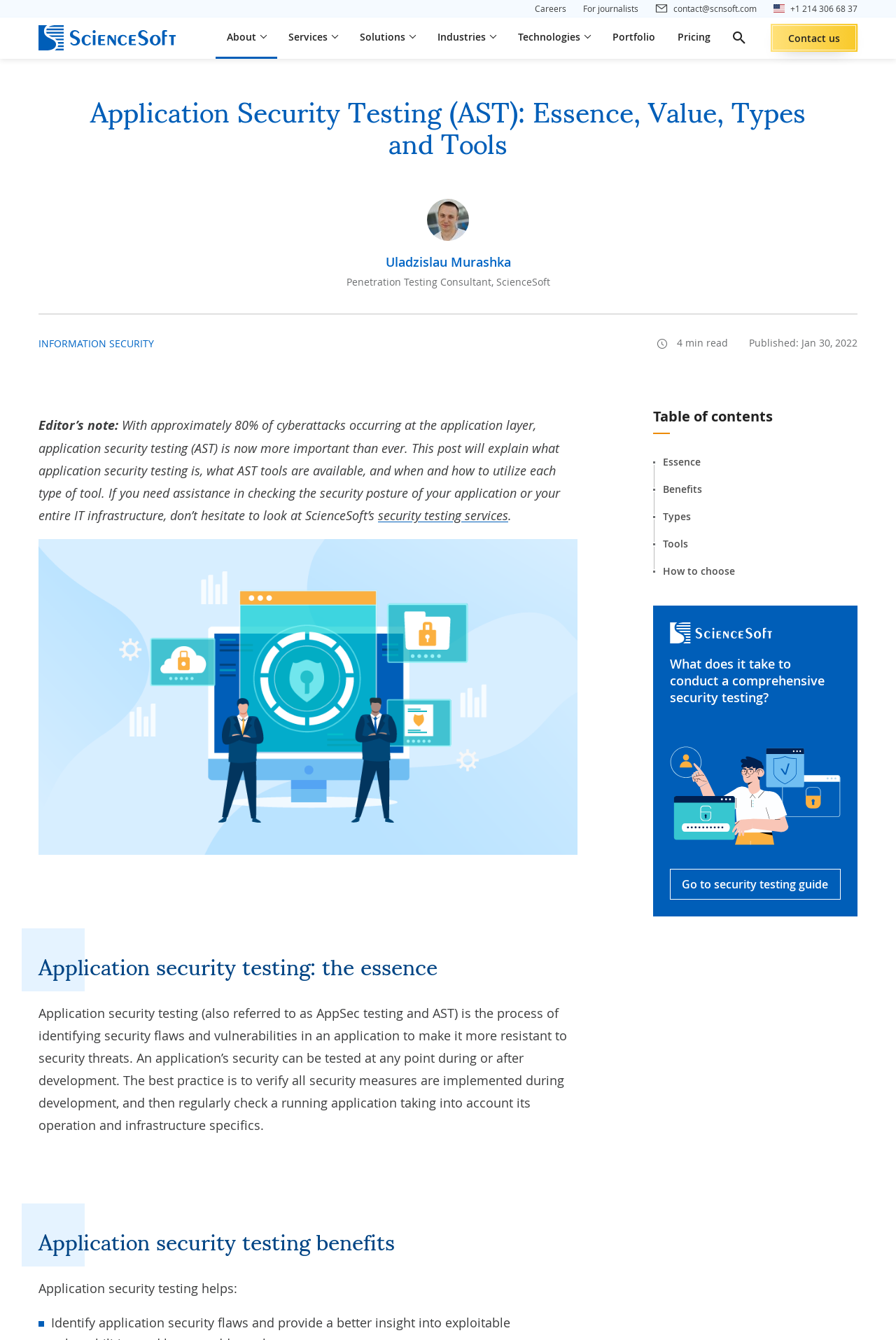What is the name of the author of the article?
Answer with a single word or phrase, using the screenshot for reference.

Uladzislau Murashka